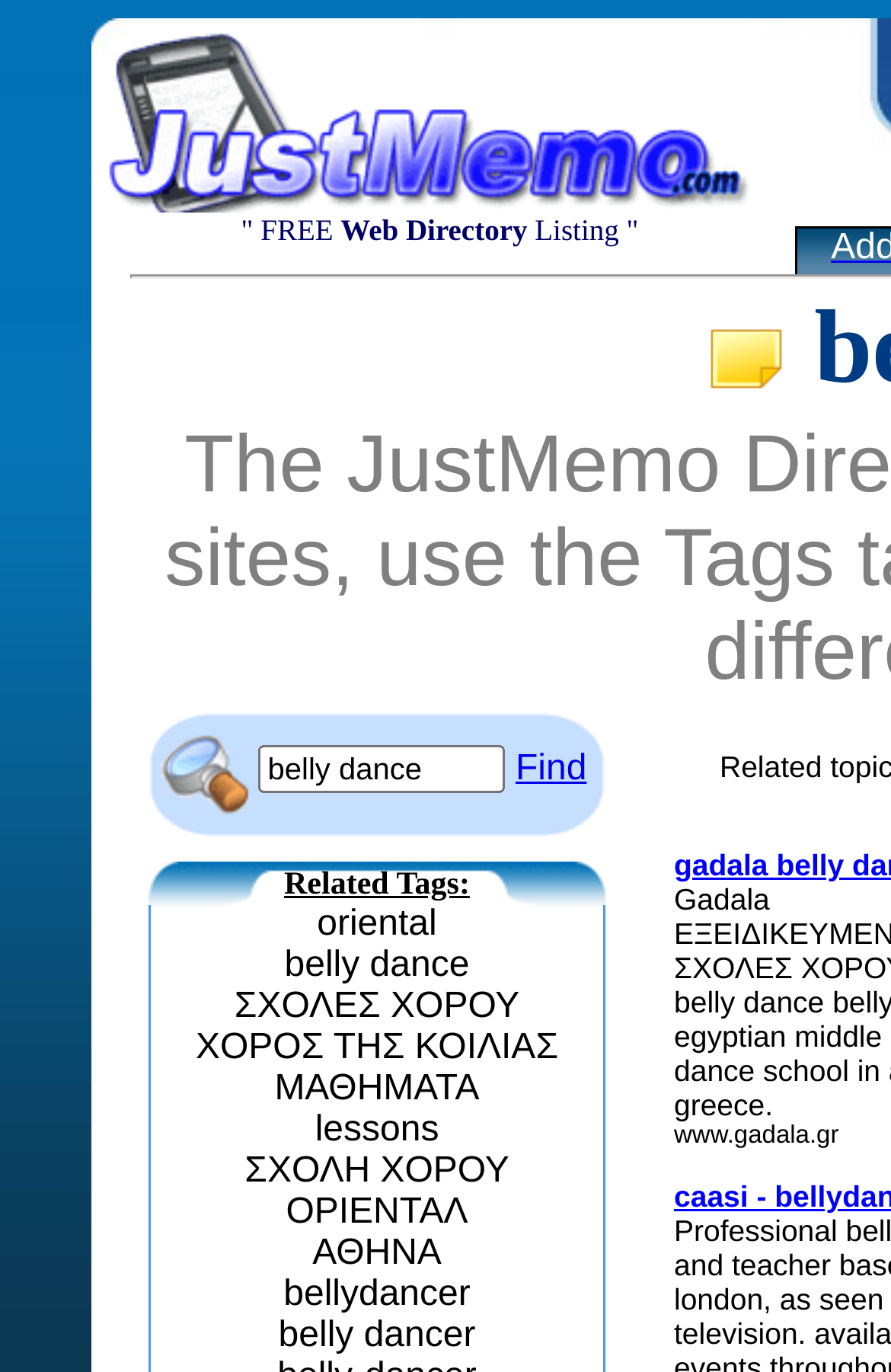Offer a meticulous caption that includes all visible features of the webpage.

This webpage is a collection of belly dance-related links and resources. At the top, there is a link to "Free Website Directory Listing" accompanied by an image with the same text. Below this, there are three static text elements arranged horizontally, reading "FREE Web Directory Listing".

On the right side of the page, there is an image related to belly dance. Below this image, there is a textbox and a "Find" link, which appears to be a search function.

The main content of the page is a list of related tags, headed by the text "Related Tags:". This list includes various keywords and phrases, such as "oriental", "belly dance", "ΣΧΟΛΕΣ ΧΟΡΟΥ", and others, arranged vertically. These tags are likely links to other relevant websites or resources.

At the bottom of the page, there is a link to "www.gadala.gr", which may be a specific website or resource related to belly dance. Overall, the page appears to be a directory or portal for belly dance enthusiasts, providing access to various websites, resources, and information.